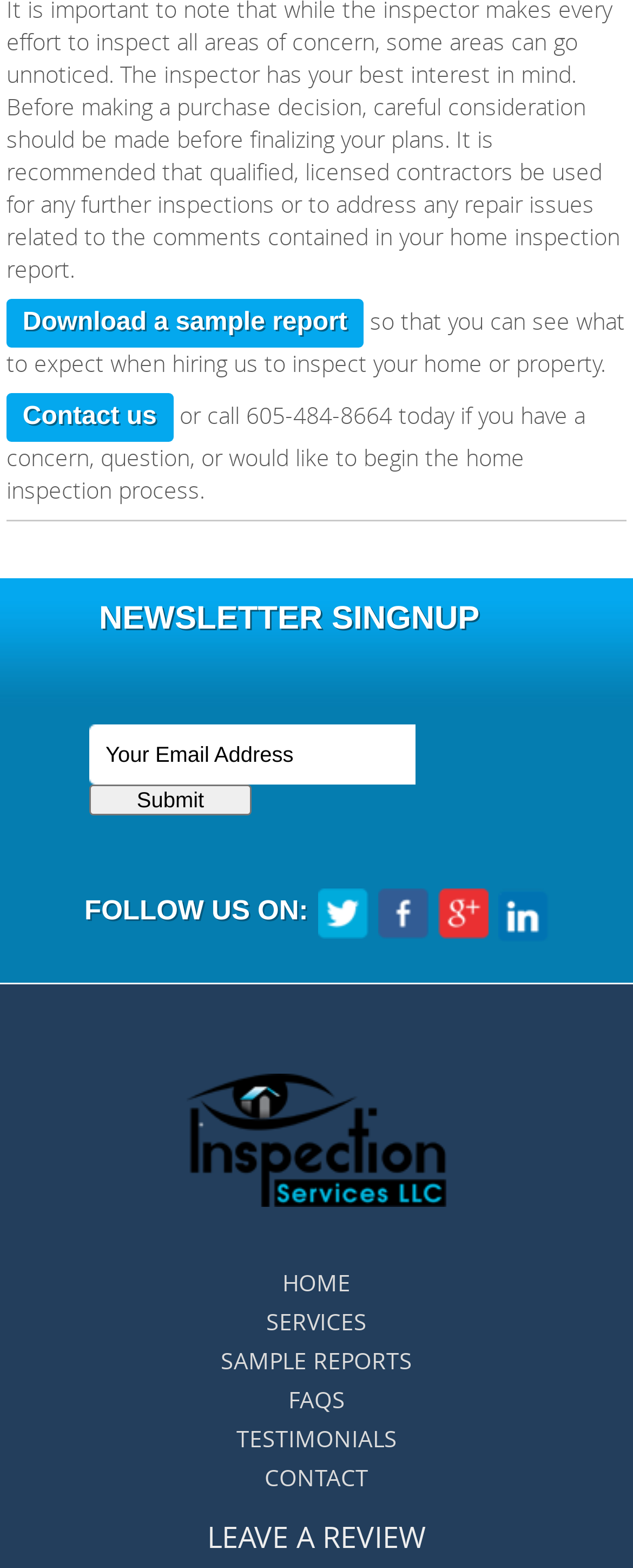What can be downloaded from the website?
Examine the image and provide an in-depth answer to the question.

The link 'Download a sample report' is located at the top of the page, indicating that a sample report can be downloaded from the website.